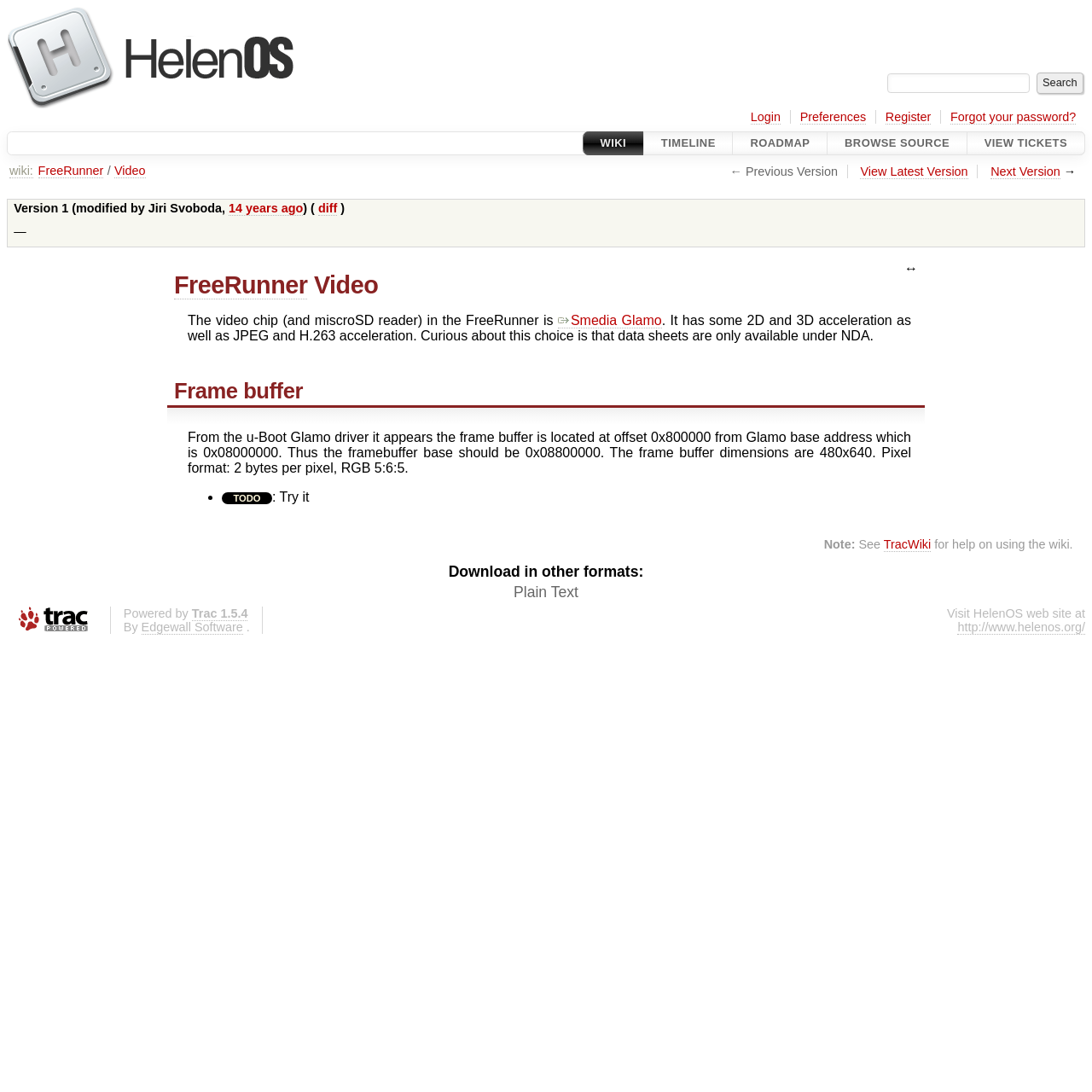How many links are there in the 'Download in other formats' section?
We need a detailed and meticulous answer to the question.

The answer can be found in the section that starts with 'Download in other formats'. There is only one link, which is 'Plain Text'.